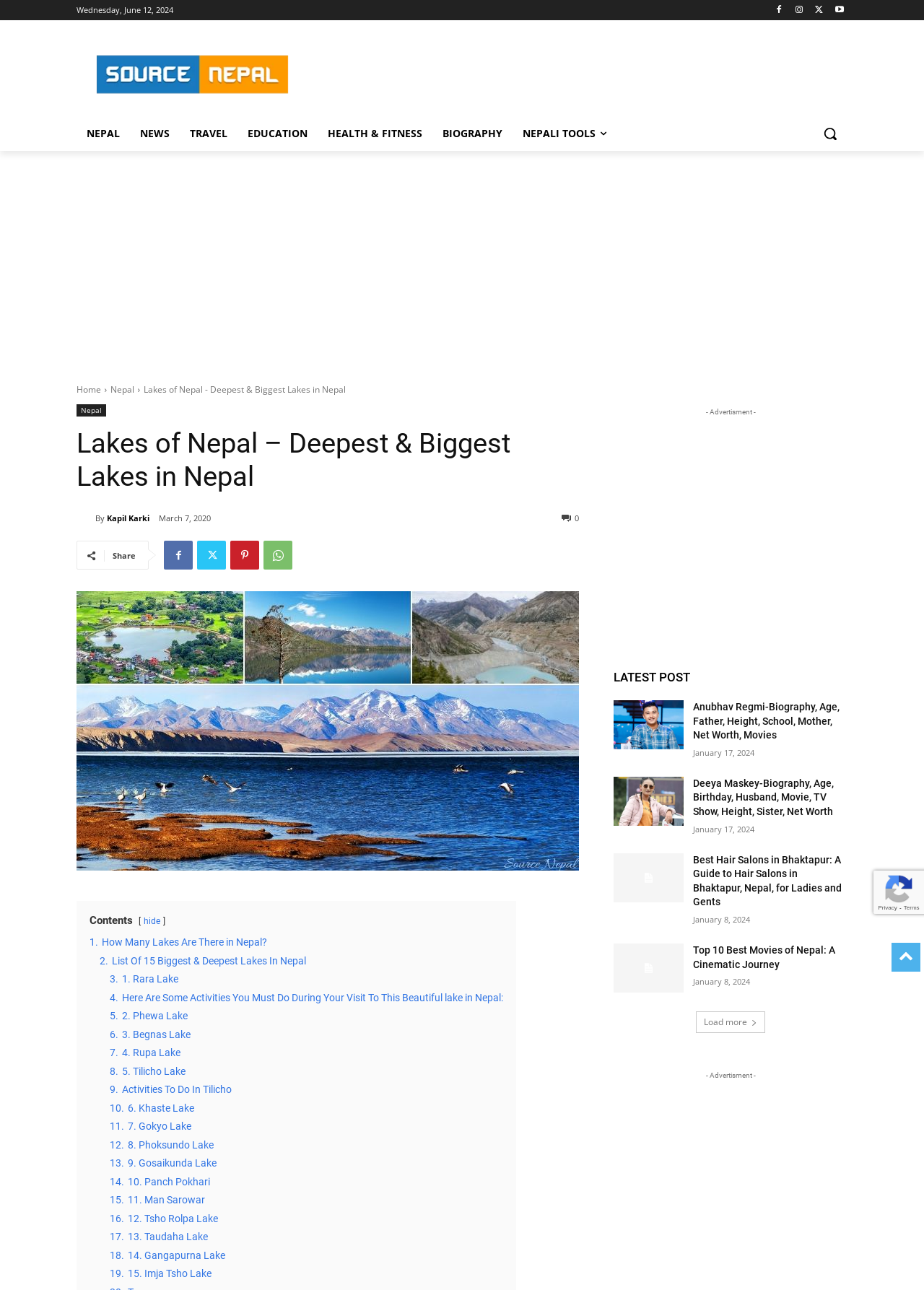Provide a brief response to the question below using a single word or phrase: 
What is the name of the author of this article?

Kapil Karki